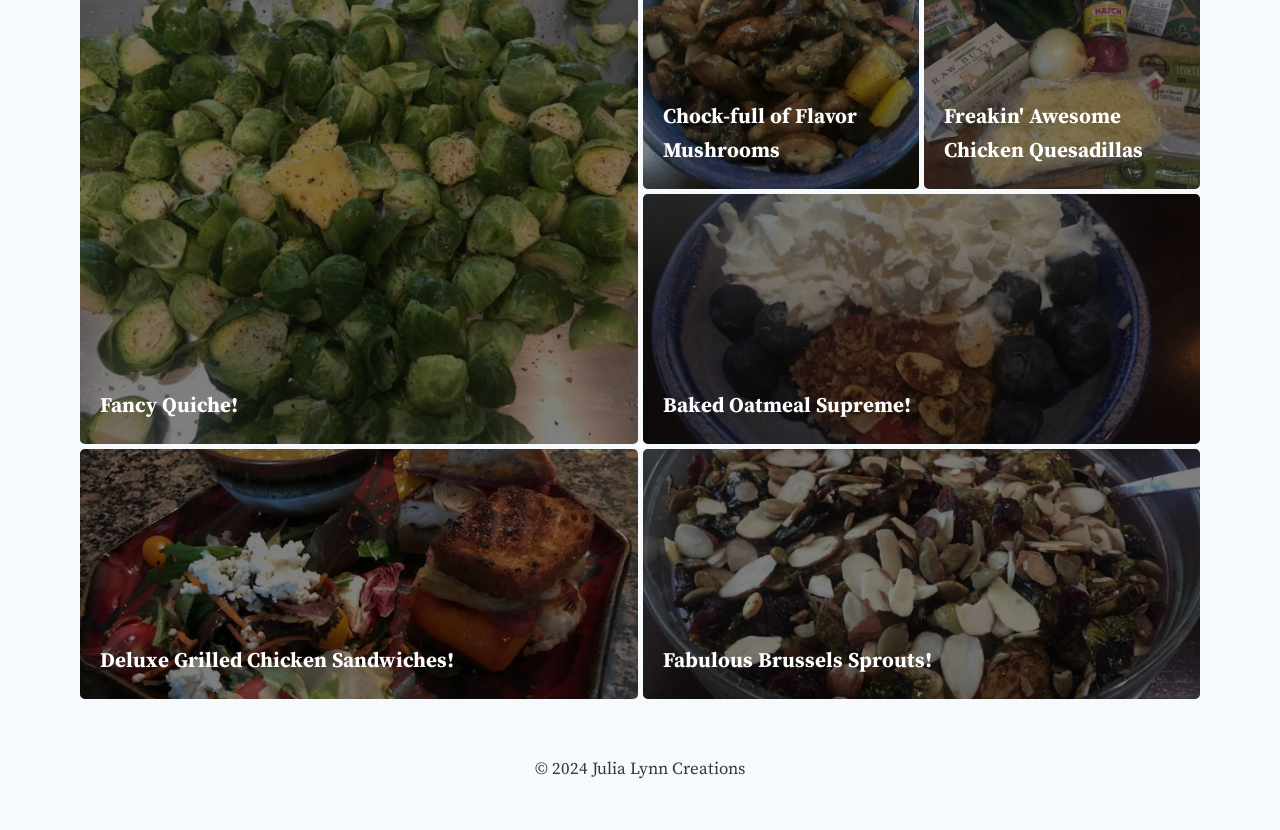What is the text of the link at the top-left corner?
Please use the image to provide a one-word or short phrase answer.

Fancy Quiche!